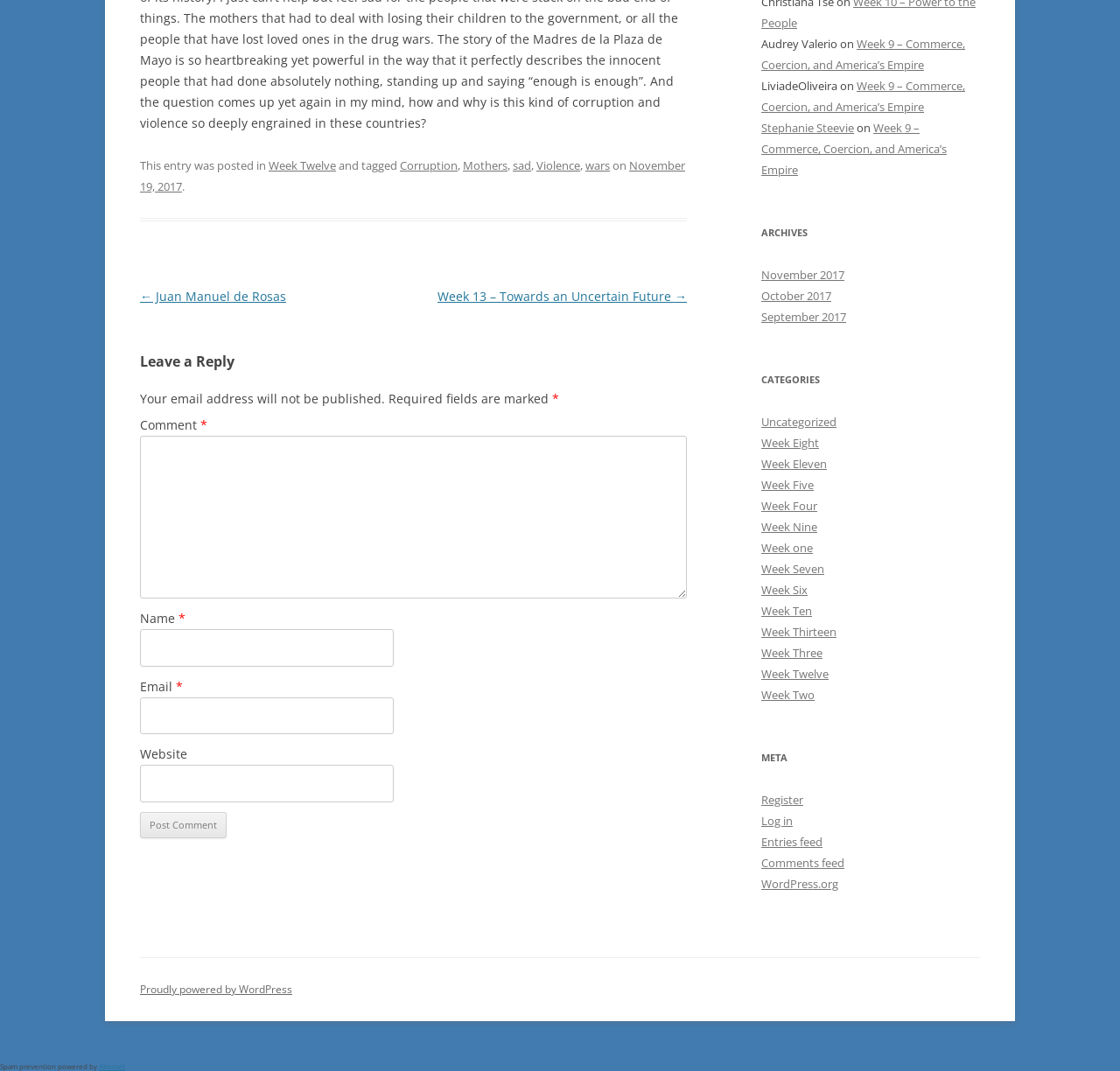Extract the bounding box coordinates of the UI element described: "name="submit" value="Post Comment"". Provide the coordinates in the format [left, top, right, bottom] with values ranging from 0 to 1.

[0.125, 0.758, 0.202, 0.782]